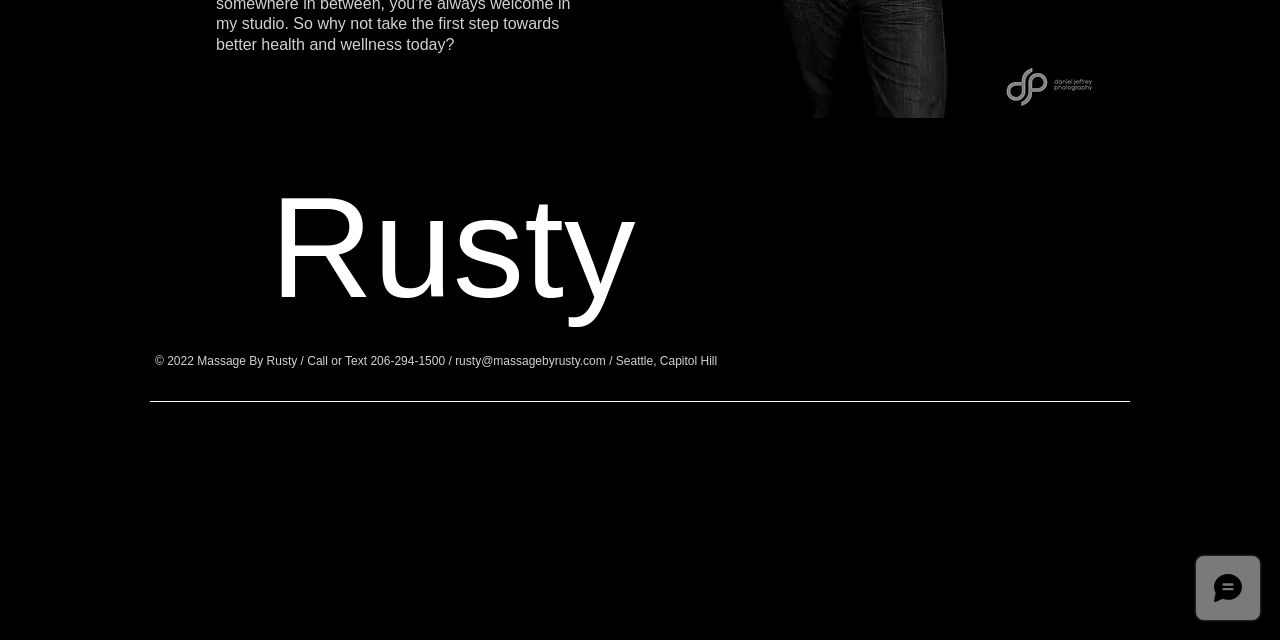Locate the bounding box of the UI element defined by this description: "Purchase Order". The coordinates should be given as four float numbers between 0 and 1, formatted as [left, top, right, bottom].

None